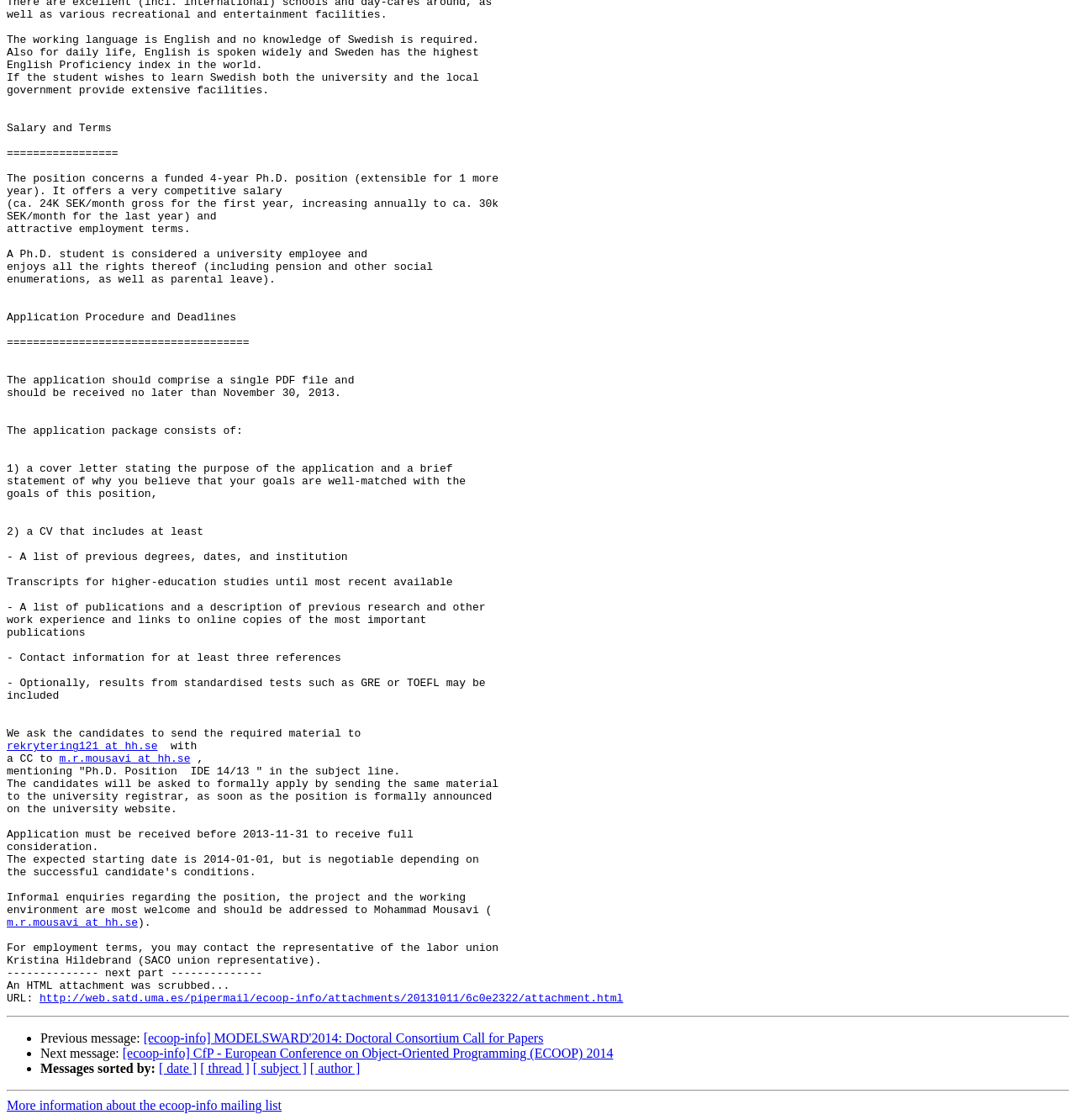Determine the bounding box coordinates of the clickable region to execute the instruction: "Get more information about the ecoop-info mailing list". The coordinates should be four float numbers between 0 and 1, denoted as [left, top, right, bottom].

[0.006, 0.981, 0.262, 0.994]